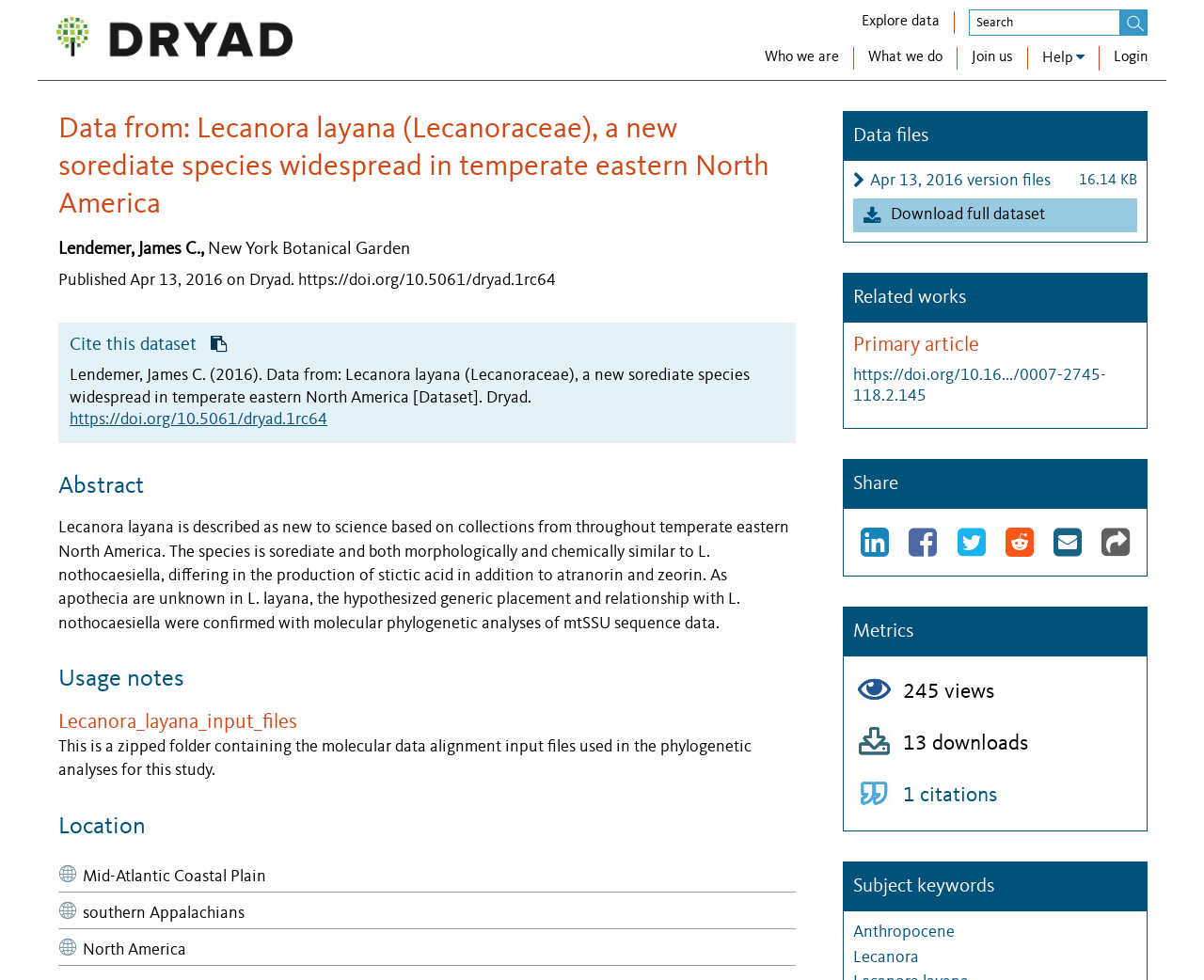Give a complete and precise description of the webpage's appearance.

This webpage is about a dataset titled "Lecanora layana (Lecanoraceae), a new sorediate species widespread in temperate eastern North America" on the Dryad platform. At the top left, there is a logo of Dryad, which is an image linked to the Dryad homepage. 

To the right of the logo, there is a navigation menu with links to "Explore data", "Who we are", "What we do", "Join us", and "Help". Below the navigation menu, there is a search bar with a submit button. 

On the left side of the page, there is a section with information about the dataset, including the title, author "Lendemer, James C.", and publication date "Apr 13, 2016". There is also a link to the dataset's DOI and a citation button. 

Below the dataset information, there are several sections, including "Abstract", "Usage notes", "Location", and "Data files". The "Abstract" section provides a brief summary of the dataset, while the "Usage notes" section provides additional information about the dataset. The "Location" section lists the locations where the data was collected, including the Mid-Atlantic Coastal Plain, southern Appalachians, and North America. The "Data files" section lists the available files, including a zipped folder containing molecular data alignment input files.

On the right side of the page, there are sections for "Related works", "Share", and "Metrics". The "Related works" section lists a primary article related to the dataset, while the "Share" section provides links to share the dataset on various social media platforms. The "Metrics" section displays the number of views, downloads, and citations of the dataset.

At the bottom of the page, there is a section for "Subject keywords", which lists keywords related to the dataset, including "Anthropocene" and "Lecanora".